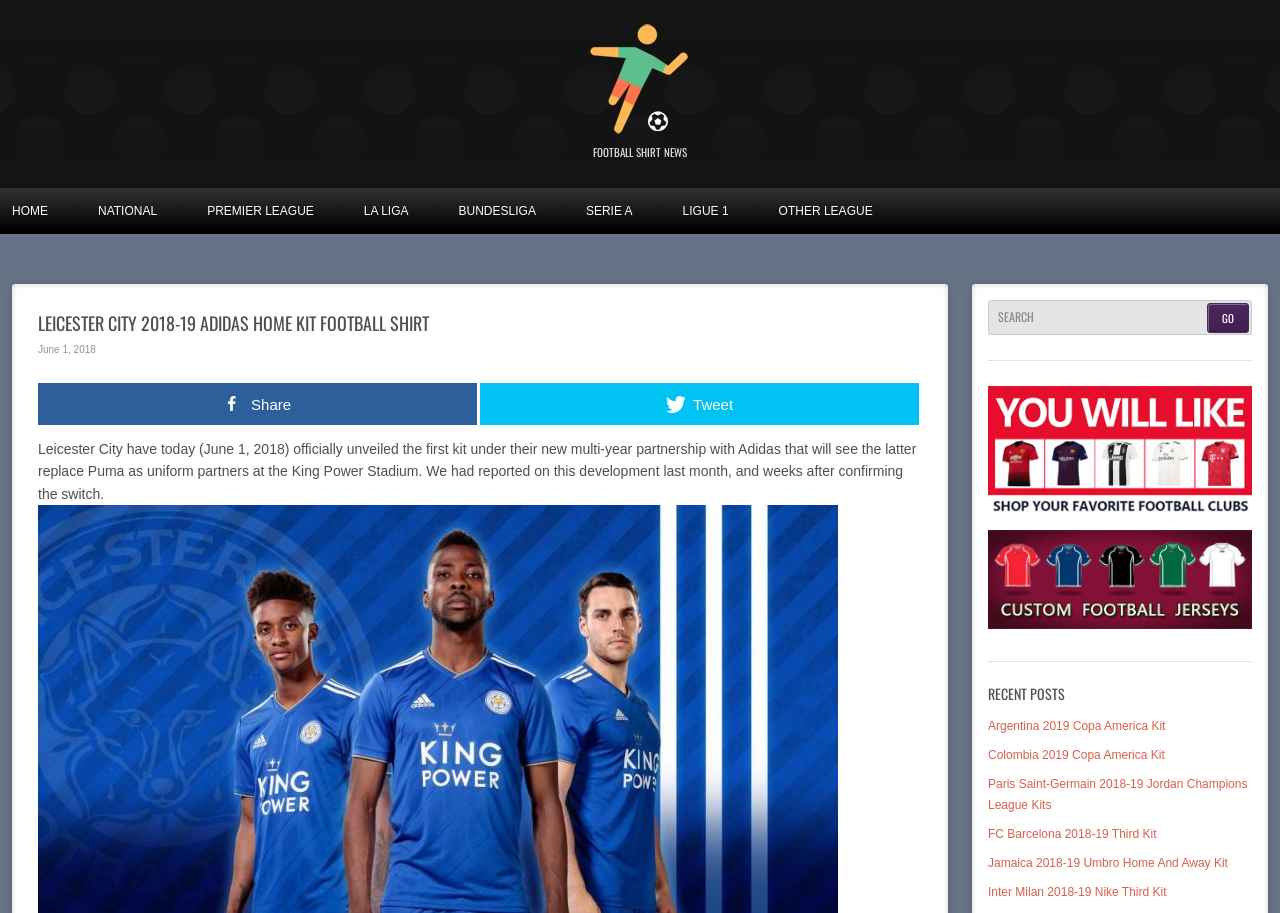What is the function of the textbox in the top-right corner?
Please answer the question with a single word or phrase, referencing the image.

Search